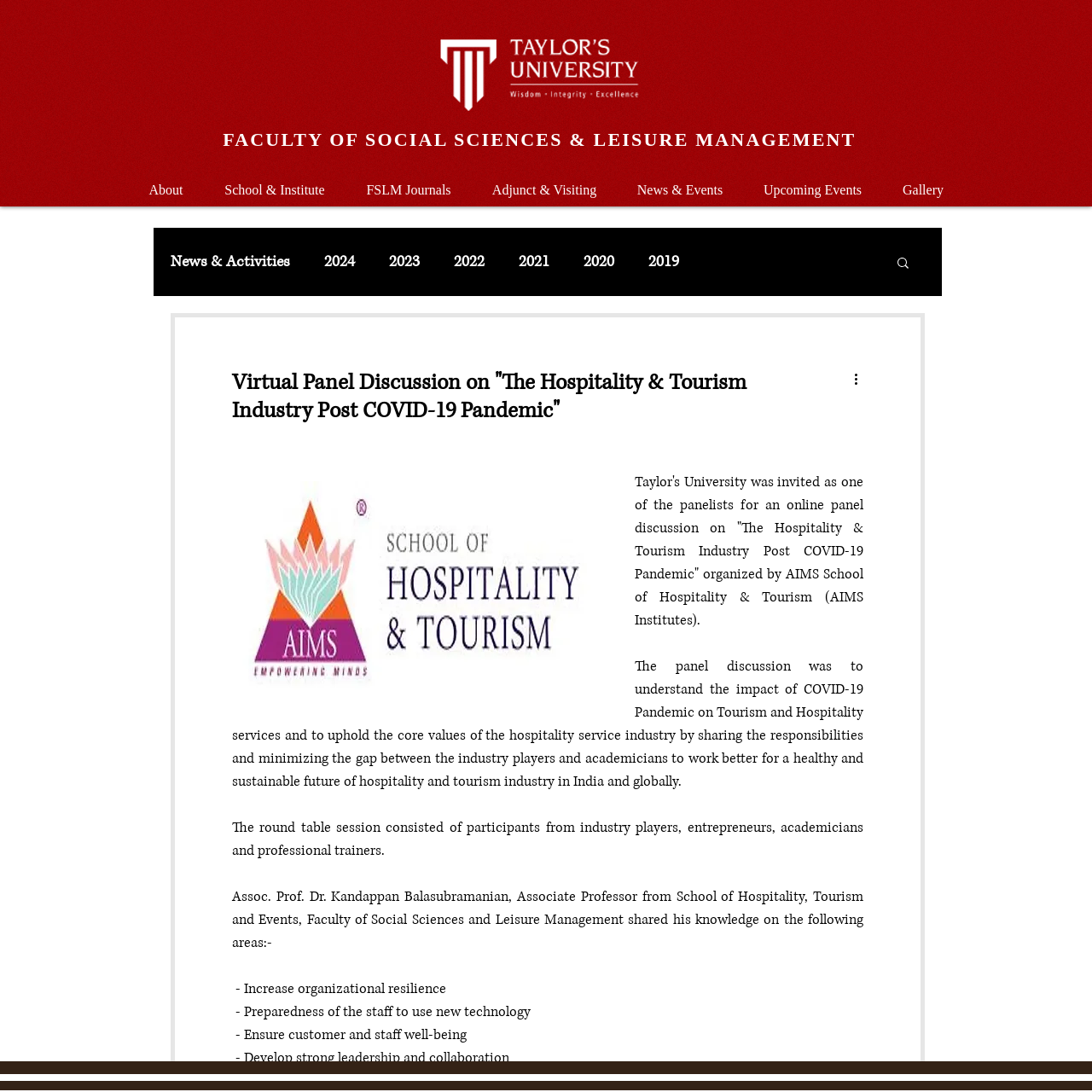Answer the question below with a single word or a brief phrase: 
How many areas did Assoc. Prof. Dr. Kandappan Balasubramanian share his knowledge on?

5